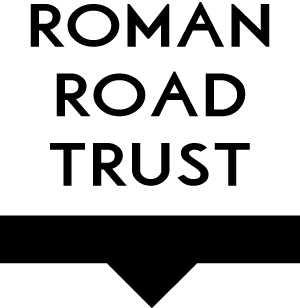How many words are in the logo?
Please use the visual content to give a single word or phrase answer.

Three